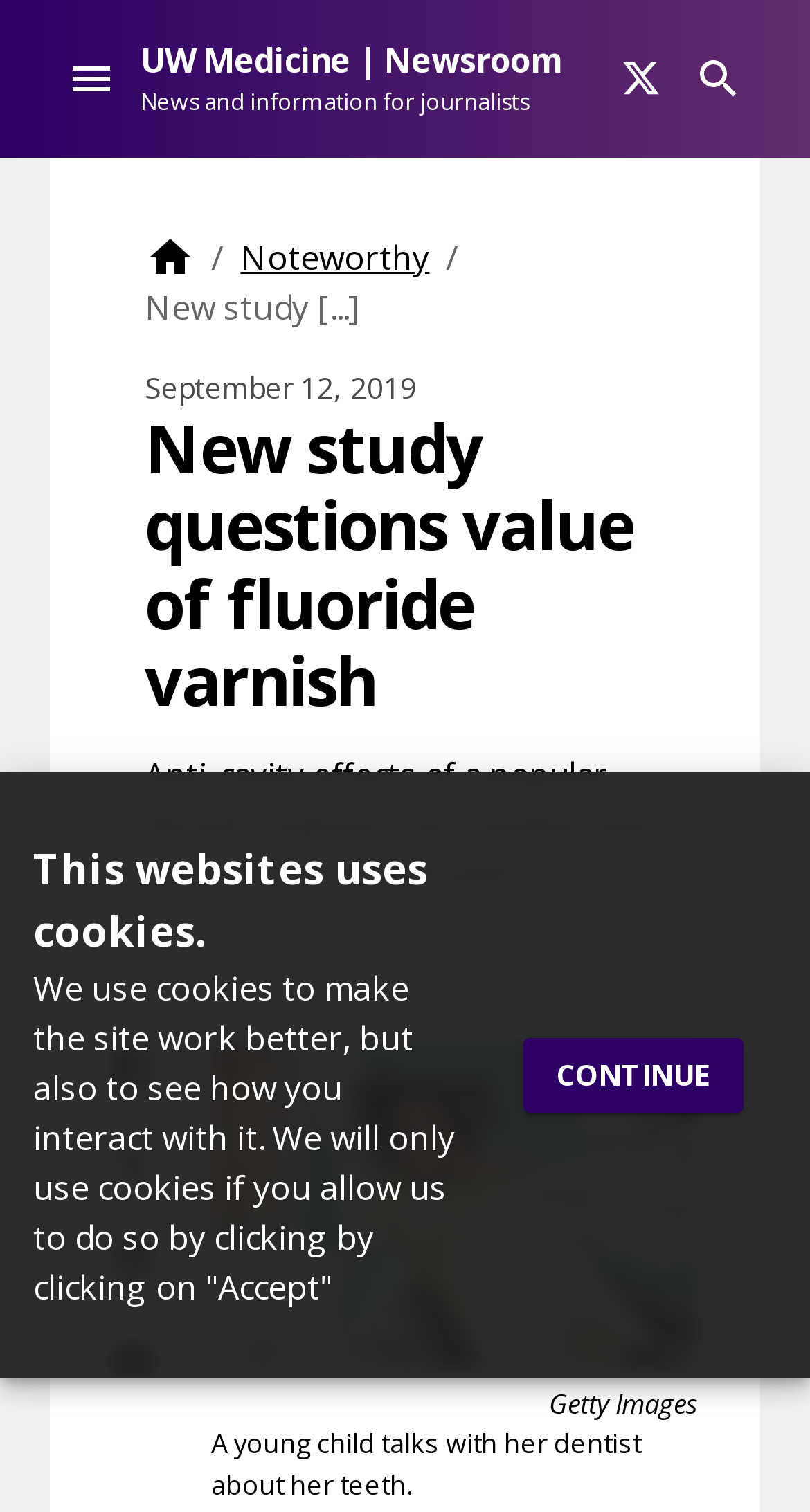From the element description: "Sport Socks", extract the bounding box coordinates of the UI element. The coordinates should be expressed as four float numbers between 0 and 1, in the order [left, top, right, bottom].

None